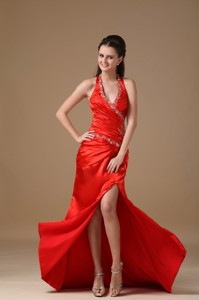Give a one-word or short phrase answer to this question: 
What is the purpose of the dress?

Formal events